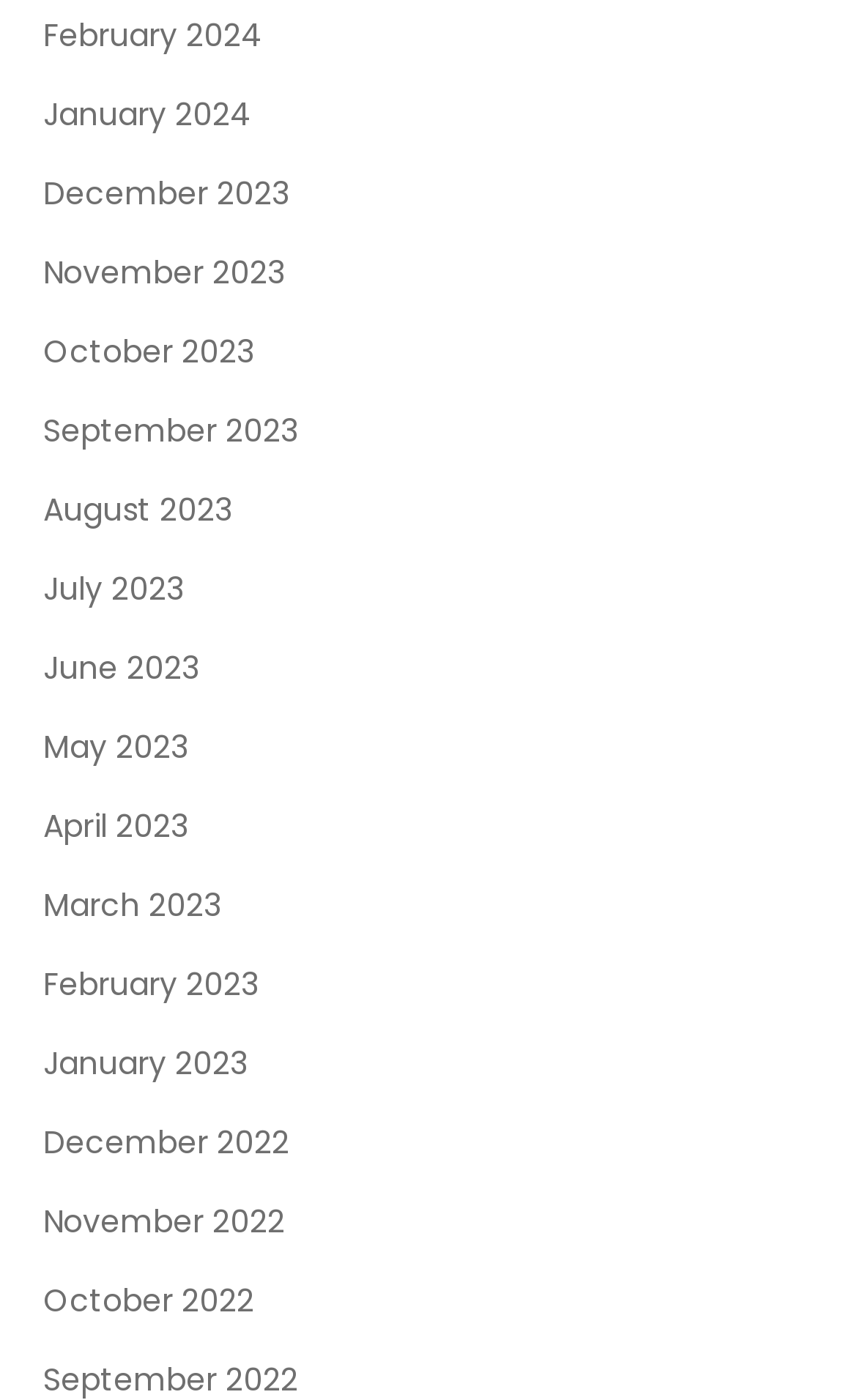Please identify the bounding box coordinates of the clickable area that will fulfill the following instruction: "view February 2024". The coordinates should be in the format of four float numbers between 0 and 1, i.e., [left, top, right, bottom].

[0.05, 0.004, 0.306, 0.045]